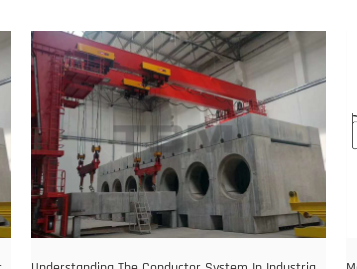Describe the image with as much detail as possible.

The image showcases a large industrial setting featuring an overhead crane system engaged in lifting substantial concrete blocks with circular cutouts. The crane, highlighted in a striking red color, operates above the blocks, demonstrating advanced conductor handling capabilities essential for lifting and moving heavy materials in manufacturing environments. The setting reflects a spacious warehouse designed for heavy-duty operations, with a ladder positioned against the blocks, indicating ongoing work or preparation. This image relates to the concept of conductor systems in industrial lifting equipment, emphasizing innovations that enhance productivity and efficiency in material handling solutions.